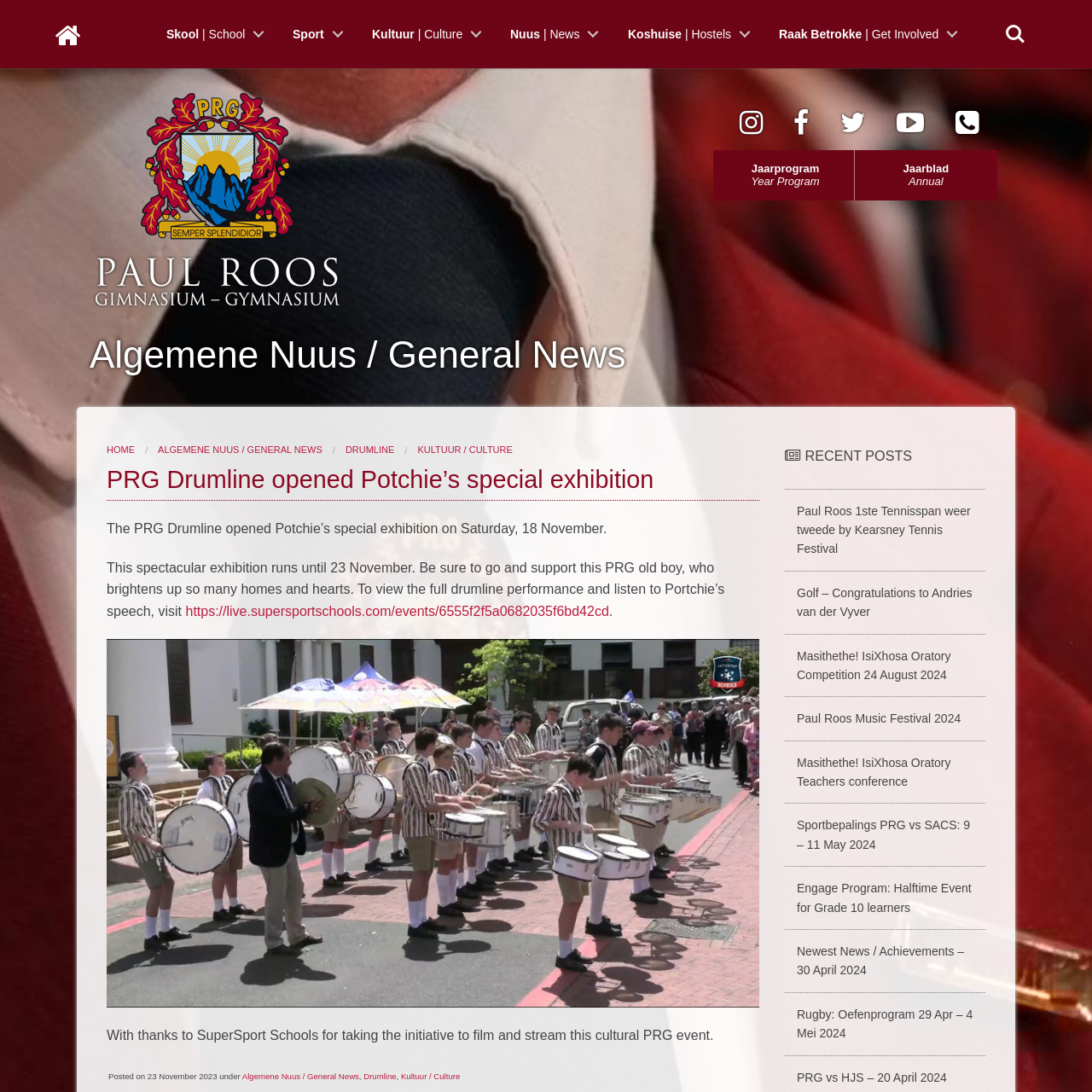Thoroughly describe the scene captured inside the red-bordered section of the image.

This image features a dynamic logo associated with the Paul Roos Gimnasium, prominently displayed as part of a vibrant announcement regarding the special exhibition opened by the PRG Drumline. The context emphasizes the cultural significance of the event, which took place on 18 November and is noted for showcasing the talents of its alumni. The exhibition is celebrated for enhancing community spirit and supporting a local artist, while running until 23 November. The logo symbolizes pride in the institution's heritage and commitment to fostering cultural developments within its community.